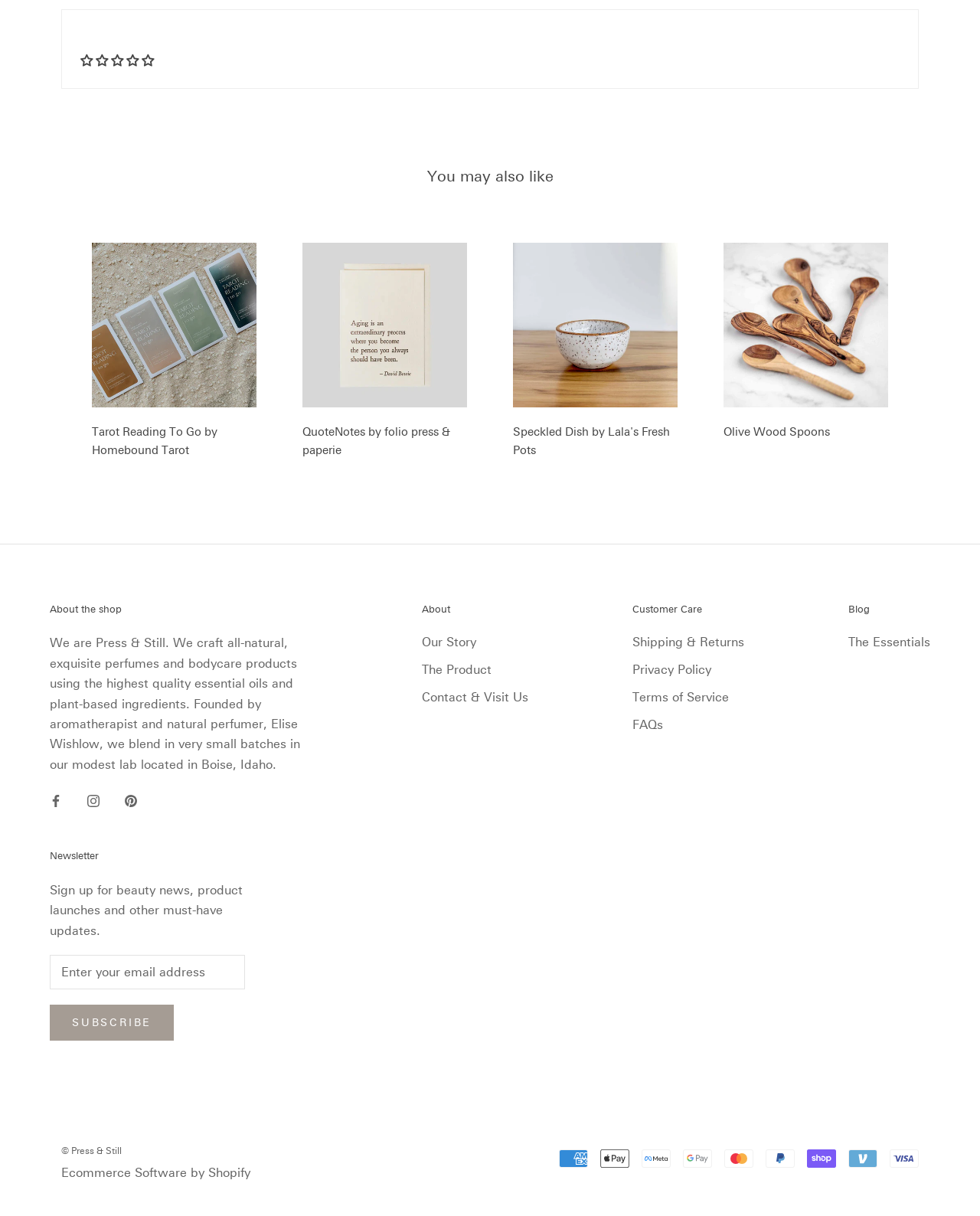Identify the bounding box of the HTML element described here: "FAQs". Provide the coordinates as four float numbers between 0 and 1: [left, top, right, bottom].

[0.645, 0.589, 0.759, 0.604]